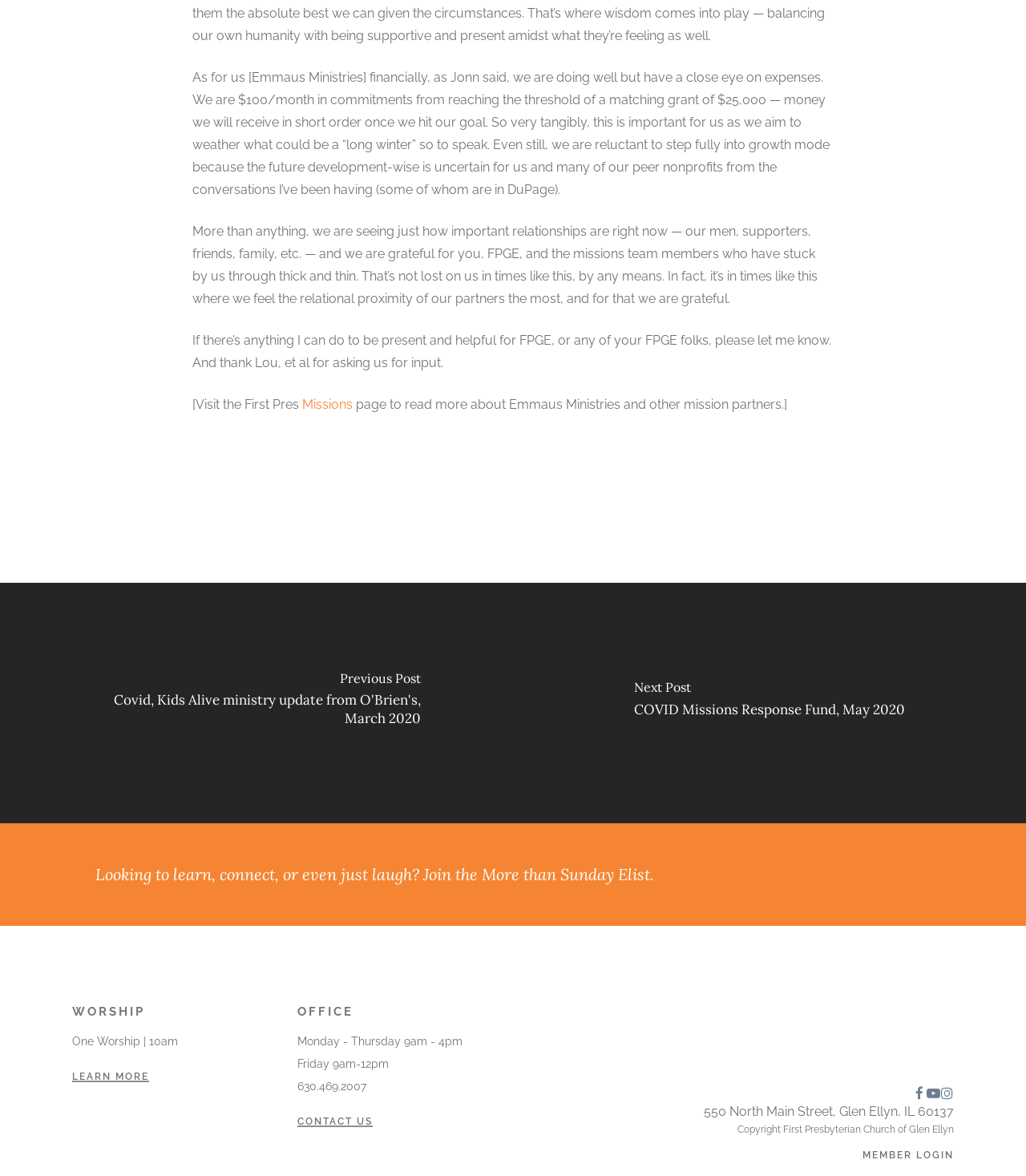Find and indicate the bounding box coordinates of the region you should select to follow the given instruction: "Join the More than Sunday Elist".

[0.093, 0.735, 0.637, 0.752]